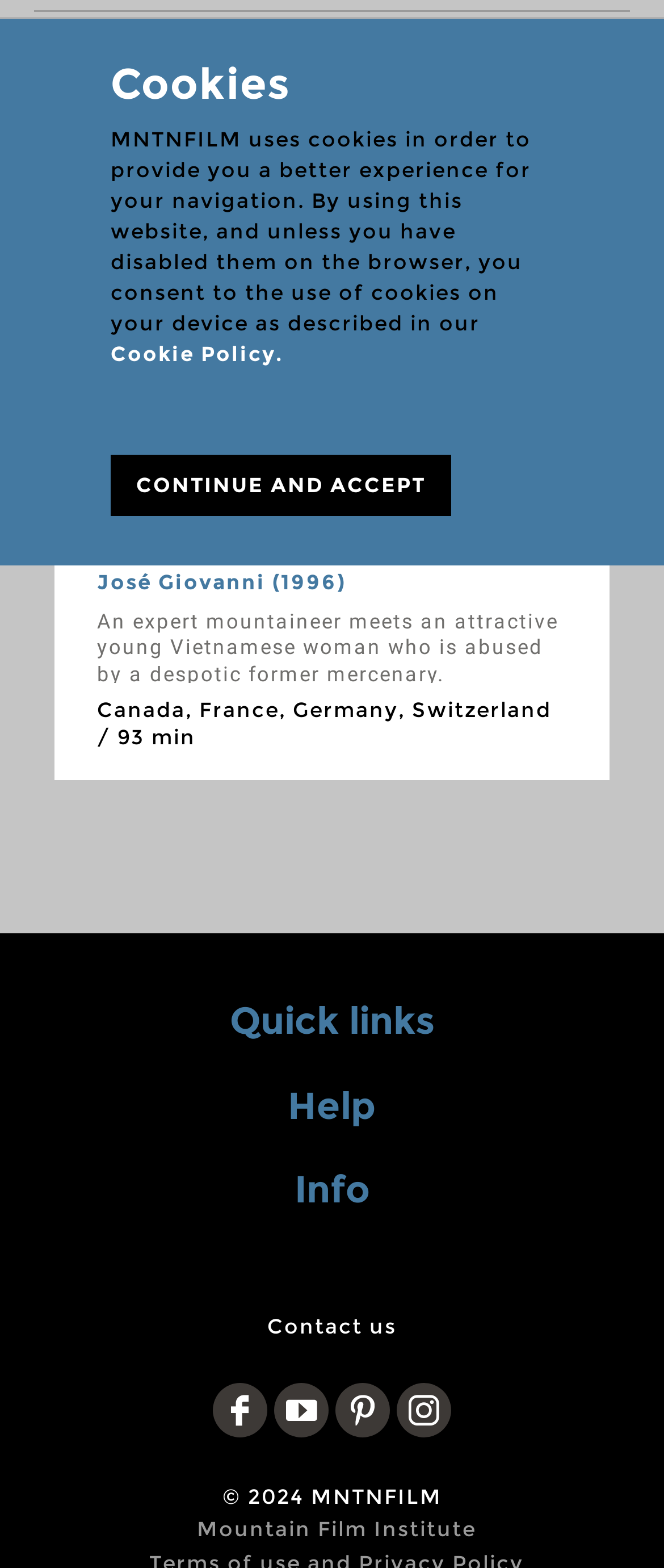Given the webpage screenshot, identify the bounding box of the UI element that matches this description: "uy Domain & Hosting".

None